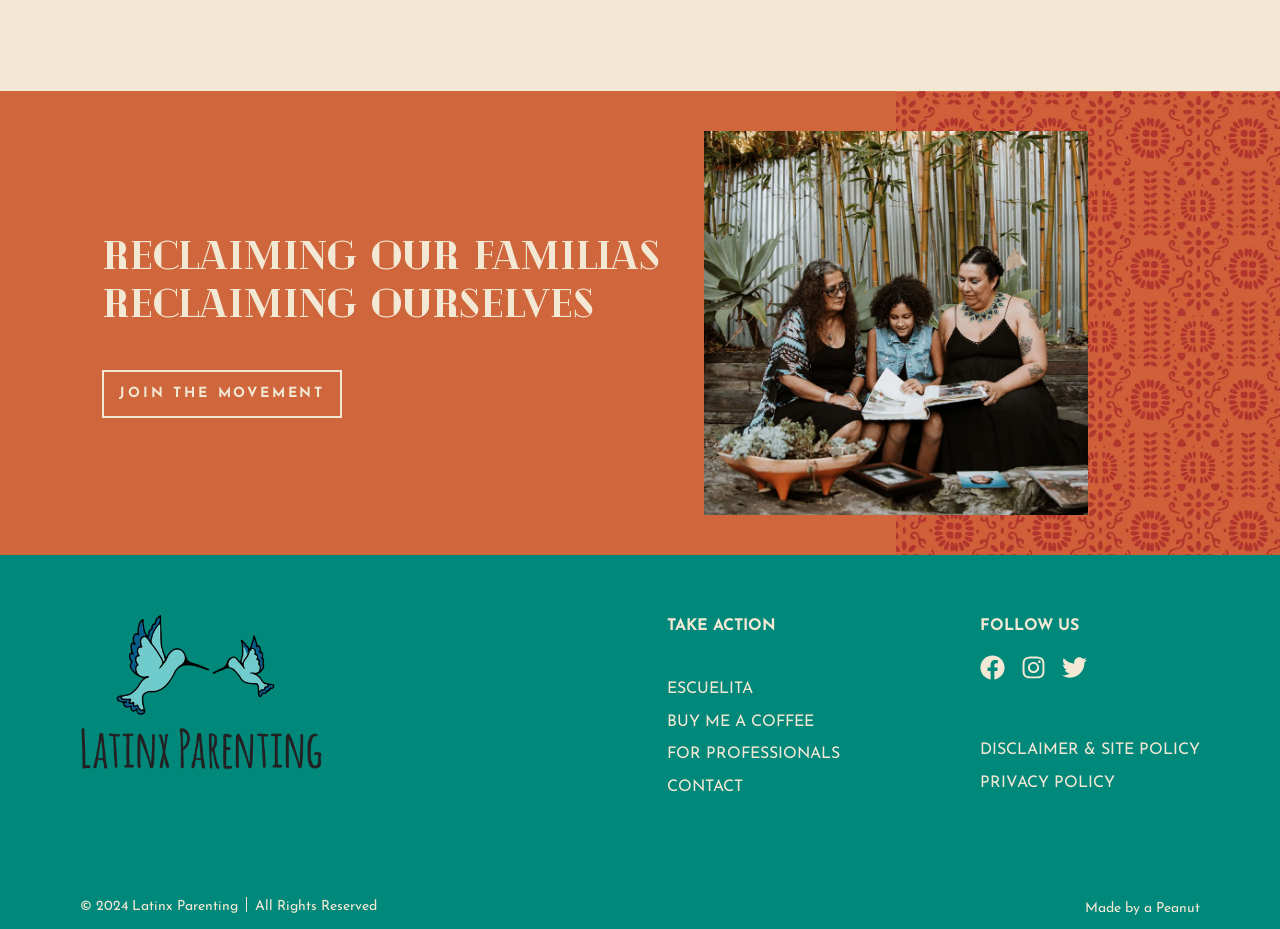Please identify the bounding box coordinates of the area that needs to be clicked to fulfill the following instruction: "Follow on social media."

[0.766, 0.705, 0.785, 0.732]